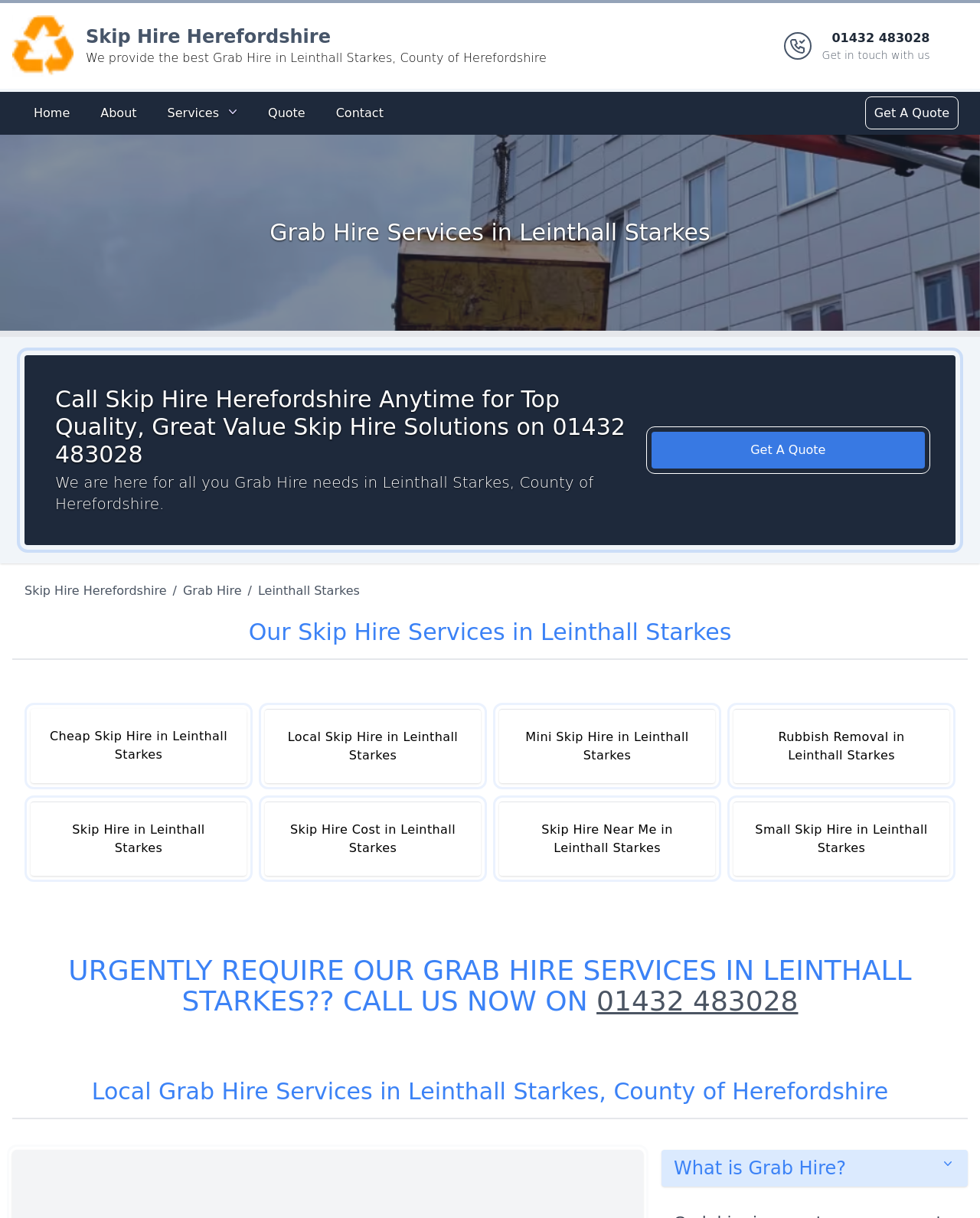What is the purpose of the 'Get A Quote' button?
Give a detailed explanation using the information visible in the image.

I inferred the purpose of the button by looking at its location and text, which suggests that it is used to initiate the process of getting a quote for grab hire services.